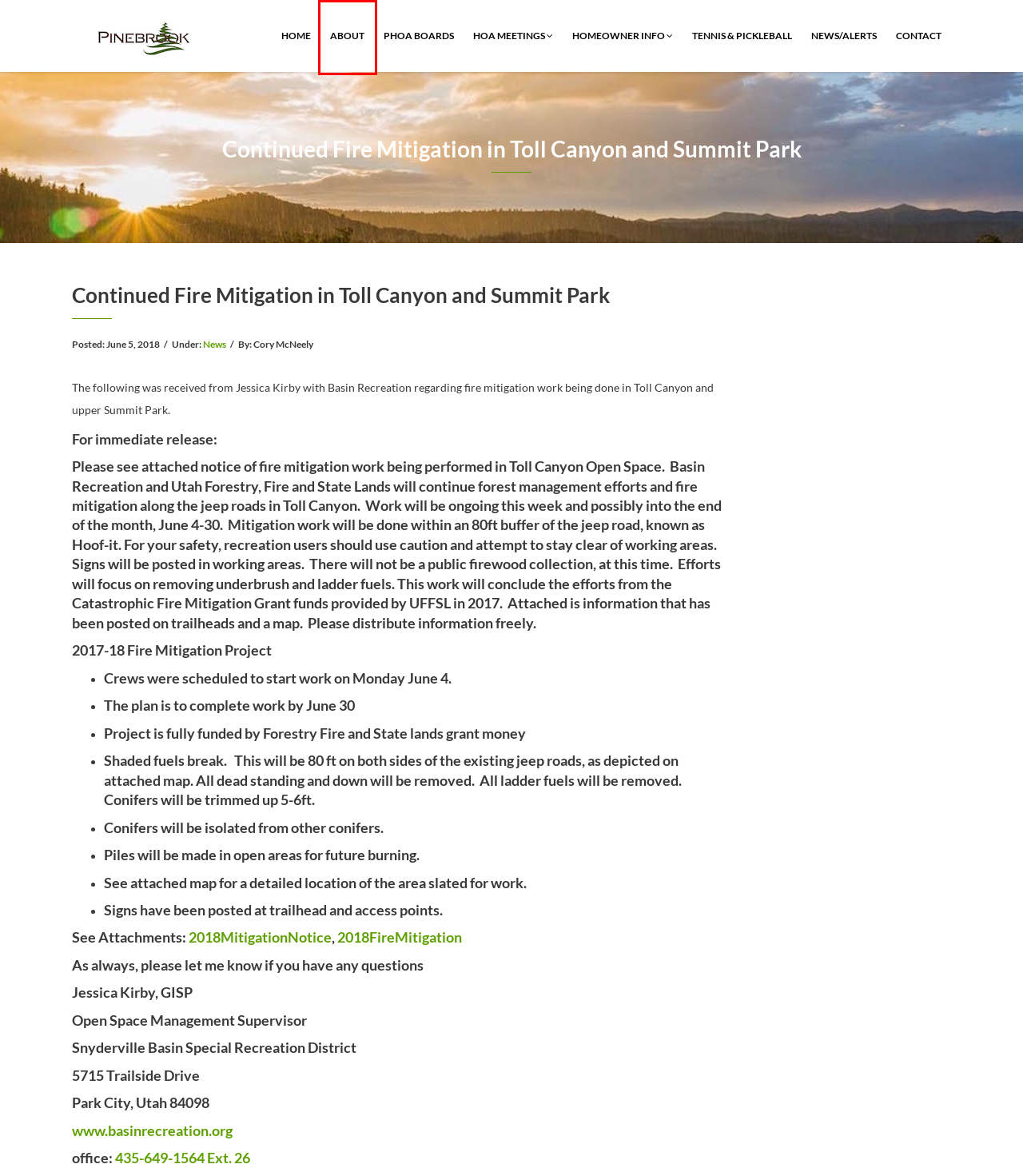Look at the screenshot of a webpage, where a red bounding box highlights an element. Select the best description that matches the new webpage after clicking the highlighted element. Here are the candidates:
A. Contact Us – Pinebrook Homeowner's Association
B. PHOA Boards – Pinebrook Homeowner's Association
C. Tennis & Pickleball – Pinebrook Homeowner's Association
D. Homeowner Info – Pinebrook Homeowner's Association
E. Basin Recreation | Snyderville Basin Special Recreation District | Park City, Utah
F. News – Pinebrook Homeowner's Association
G. Meetings & Minutes – Pinebrook Homeowner's Association
H. ABOUT PINEBROOK – Pinebrook Homeowner's Association

H